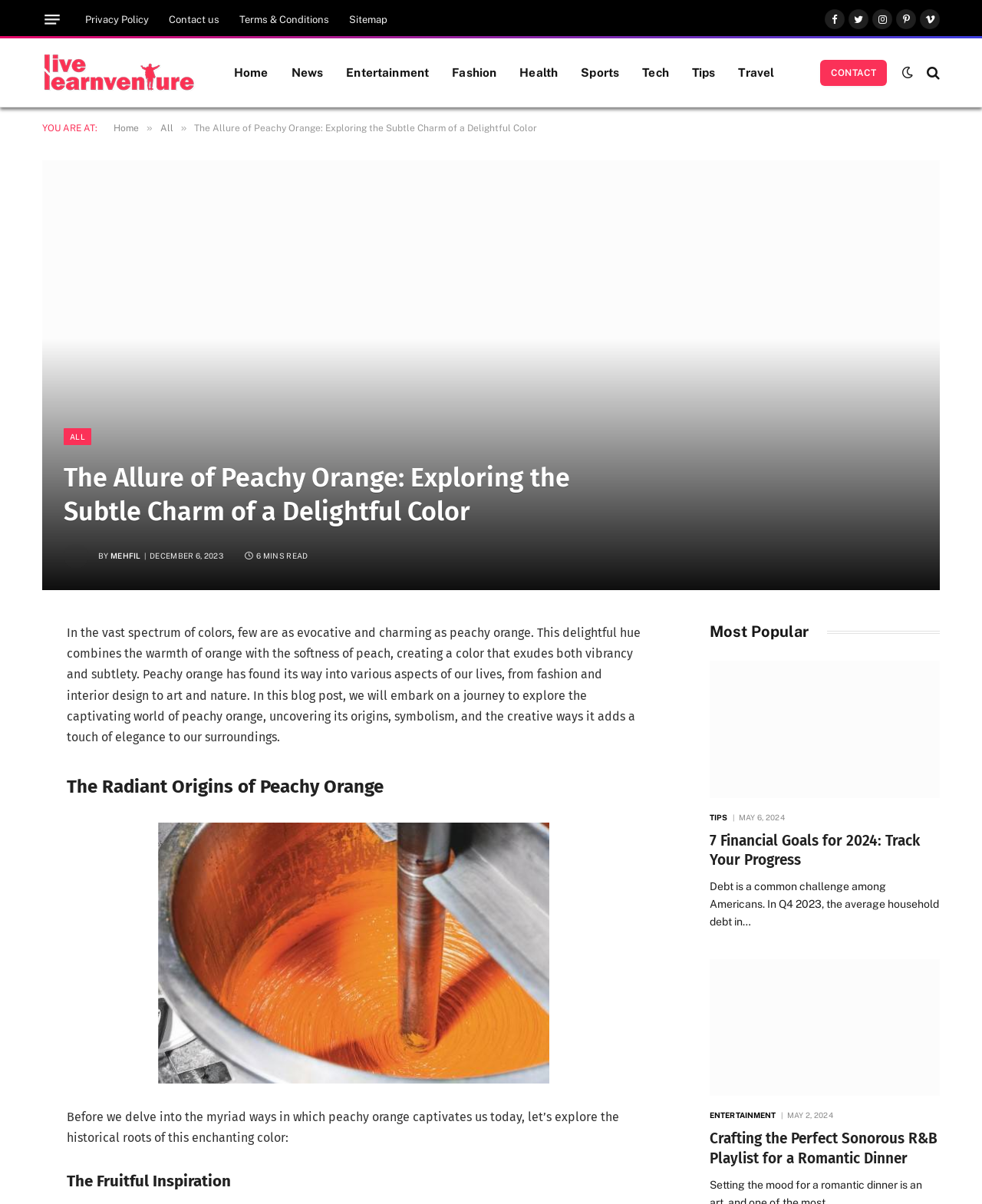What is the author of the blog post 'The Allure of Peachy Orange'?
Kindly offer a detailed explanation using the data available in the image.

By analyzing the webpage content, I found the author's name 'MEHFIL' mentioned in the blog post 'The Allure of Peachy Orange'.